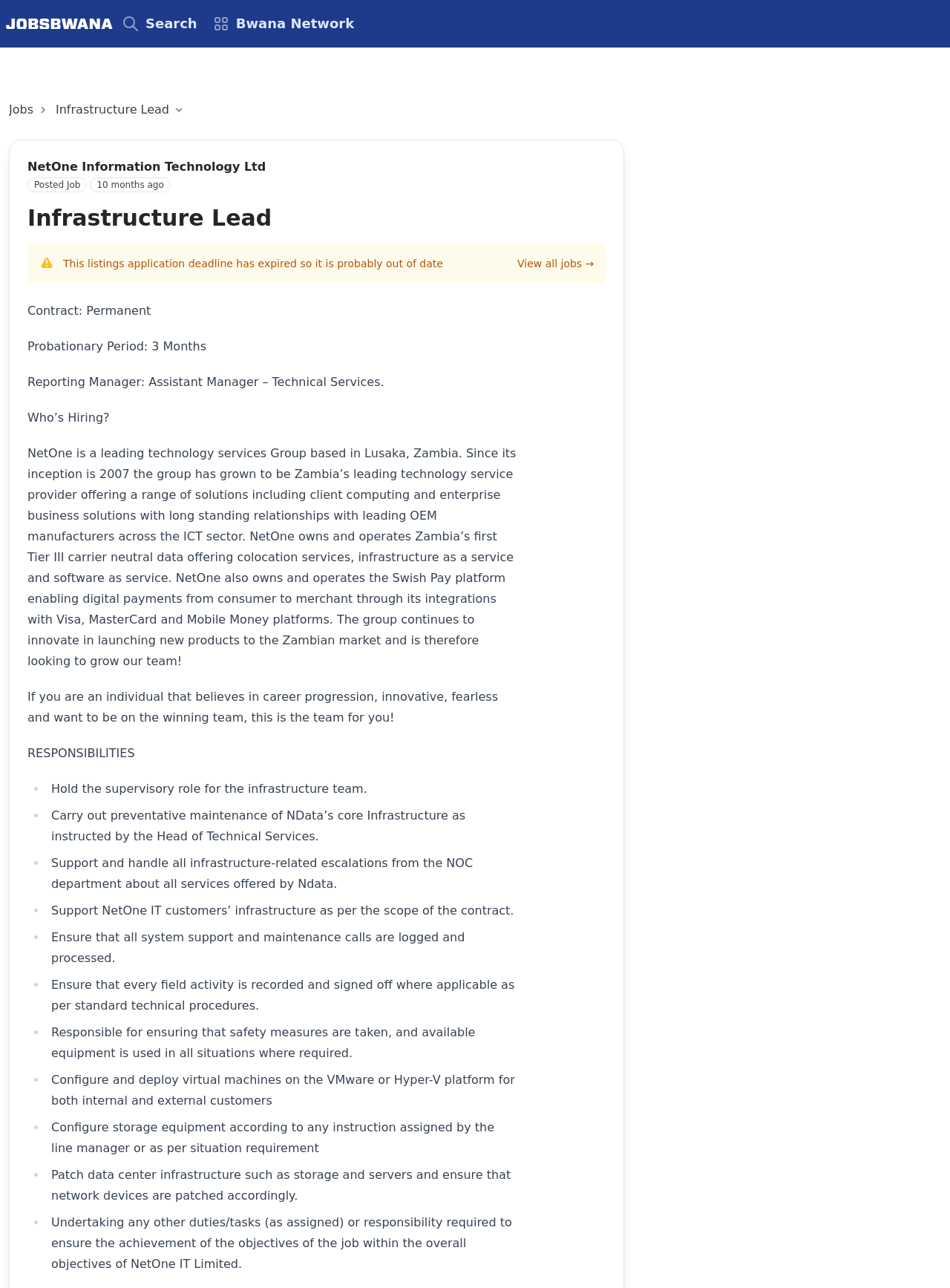Create a full and detailed caption for the entire webpage.

This webpage appears to be a job listing page, specifically for an "Infrastructure Lead" position at NetOne Information Technology Ltd. At the top of the page, there is a search button and a button with the company name "Bwana Network". Below these buttons, there are several links, including "Jobs" and "Infrastructure Lead", which suggest that the user can navigate to other job listings or related pages.

The main content of the page is a job description, which includes details about the position, such as the job title, company, and posting date. The job description is divided into sections, including "Who's Hiring?", "Responsibilities", and a list of tasks and duties.

The "Who's Hiring?" section provides information about the company, NetOne, including its history, services, and values. The "Responsibilities" section lists the key tasks and duties of the Infrastructure Lead position, including supervising the infrastructure team, carrying out preventative maintenance, and supporting NetOne IT customers.

Throughout the page, there are several images, including a company logo and icons for the search and company buttons. The overall layout of the page is clean and easy to read, with clear headings and concise text.